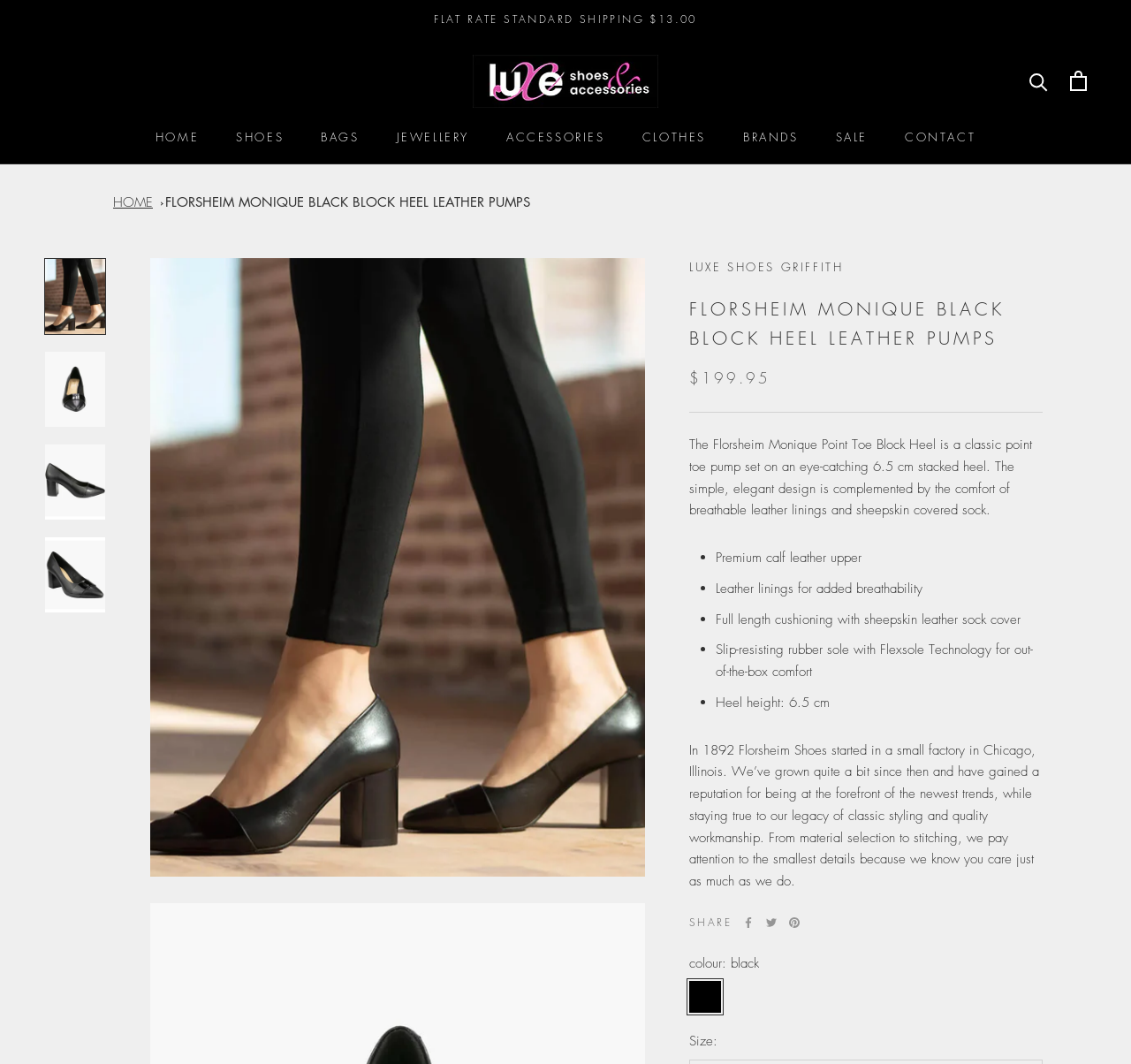Determine the webpage's heading and output its text content.

FLORSHEIM MONIQUE BLACK BLOCK HEEL LEATHER PUMPS